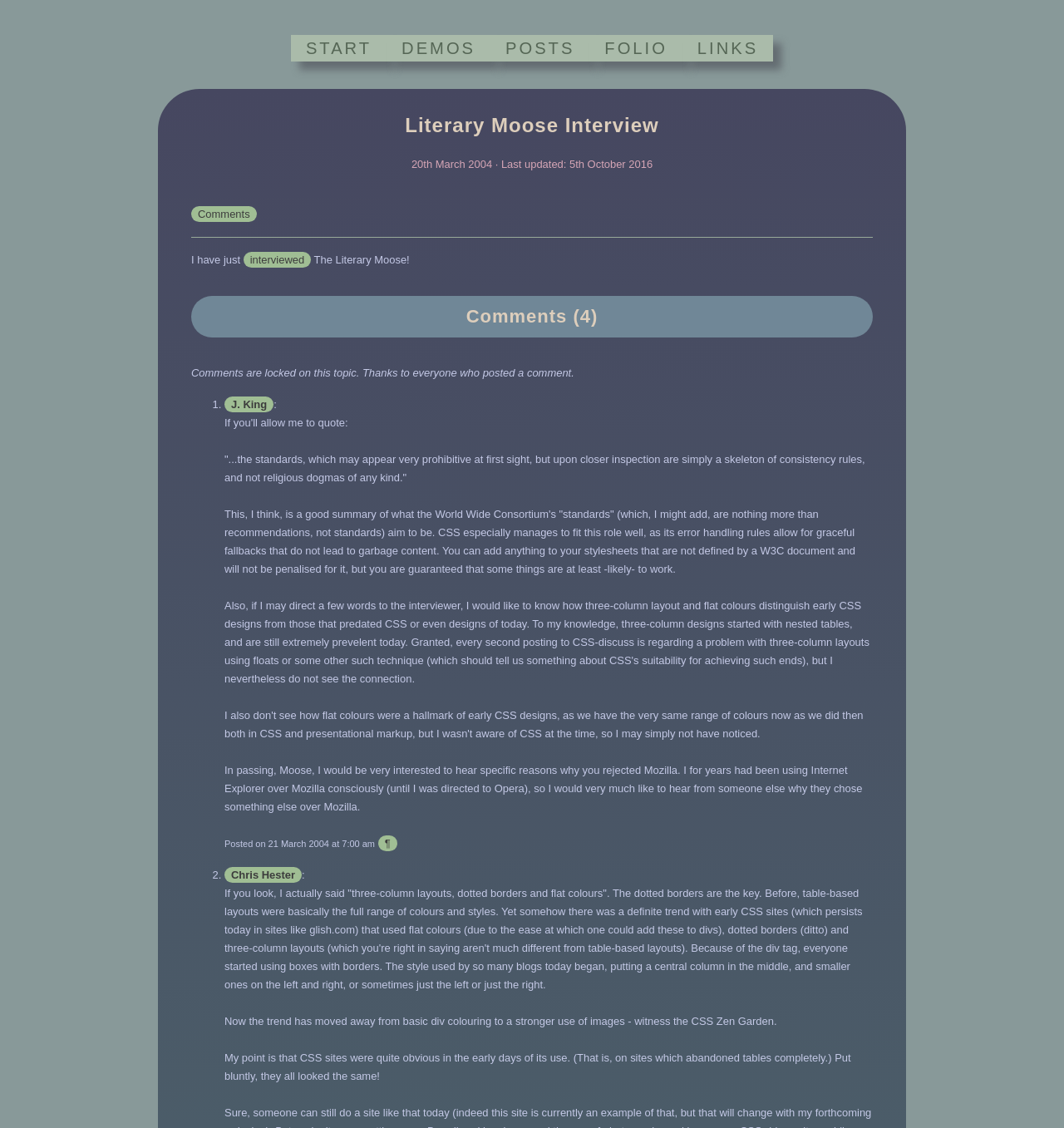Determine the bounding box coordinates of the section to be clicked to follow the instruction: "View comments". The coordinates should be given as four float numbers between 0 and 1, formatted as [left, top, right, bottom].

[0.18, 0.183, 0.241, 0.197]